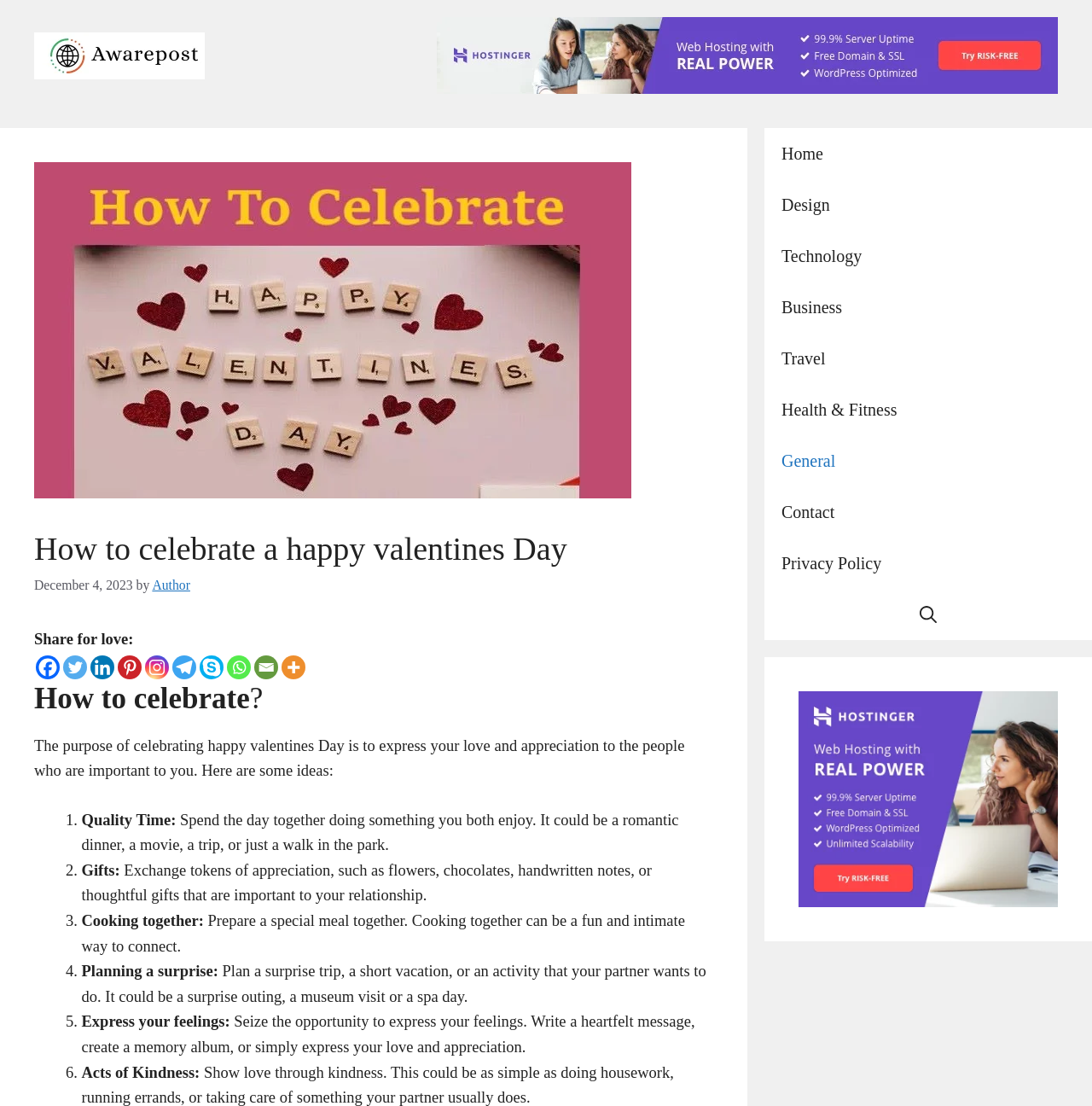Extract the bounding box coordinates for the UI element described as: "Email the author".

None